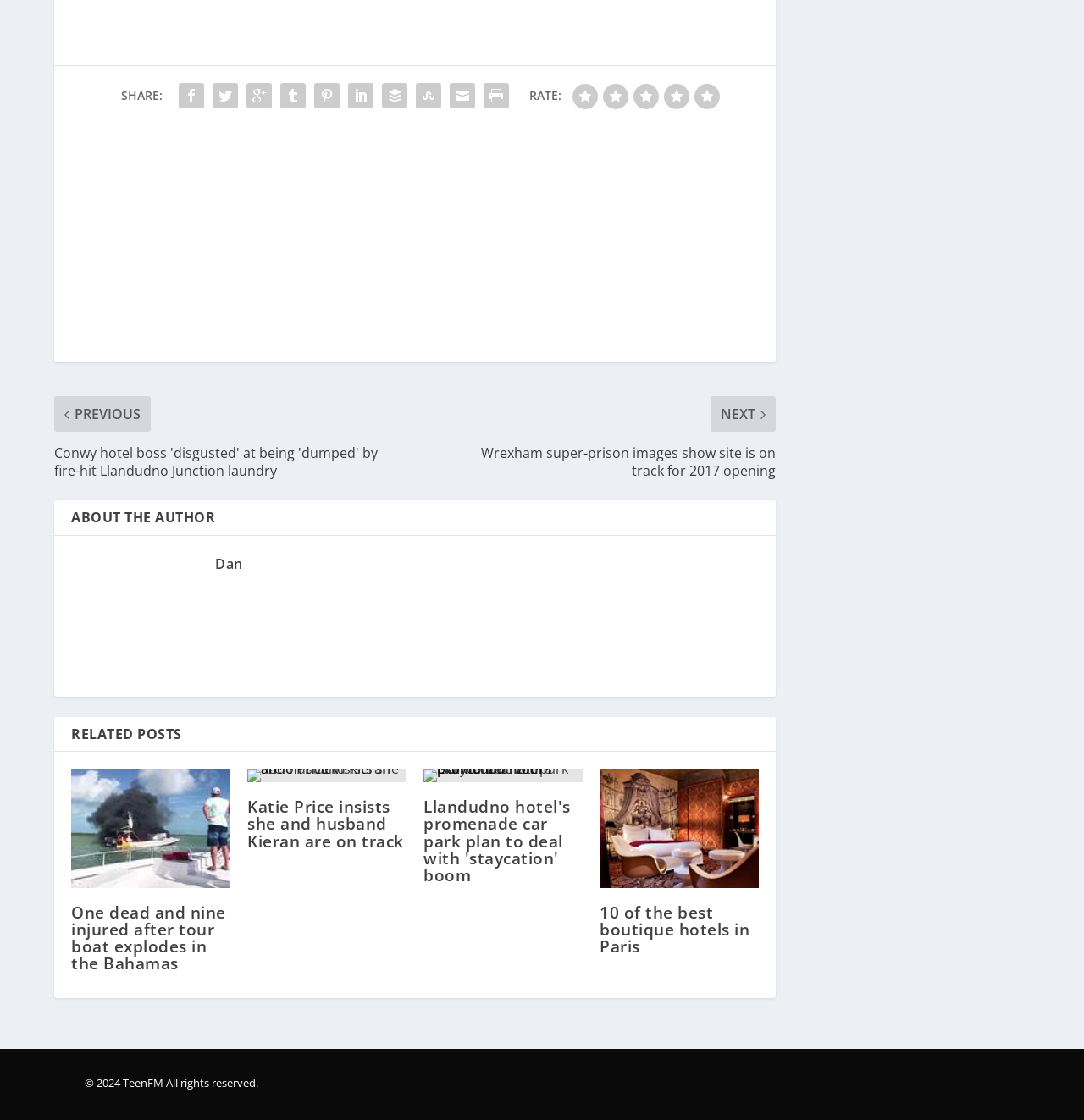Could you determine the bounding box coordinates of the clickable element to complete the instruction: "View related post about tour boat explosion"? Provide the coordinates as four float numbers between 0 and 1, i.e., [left, top, right, bottom].

[0.066, 0.677, 0.212, 0.783]